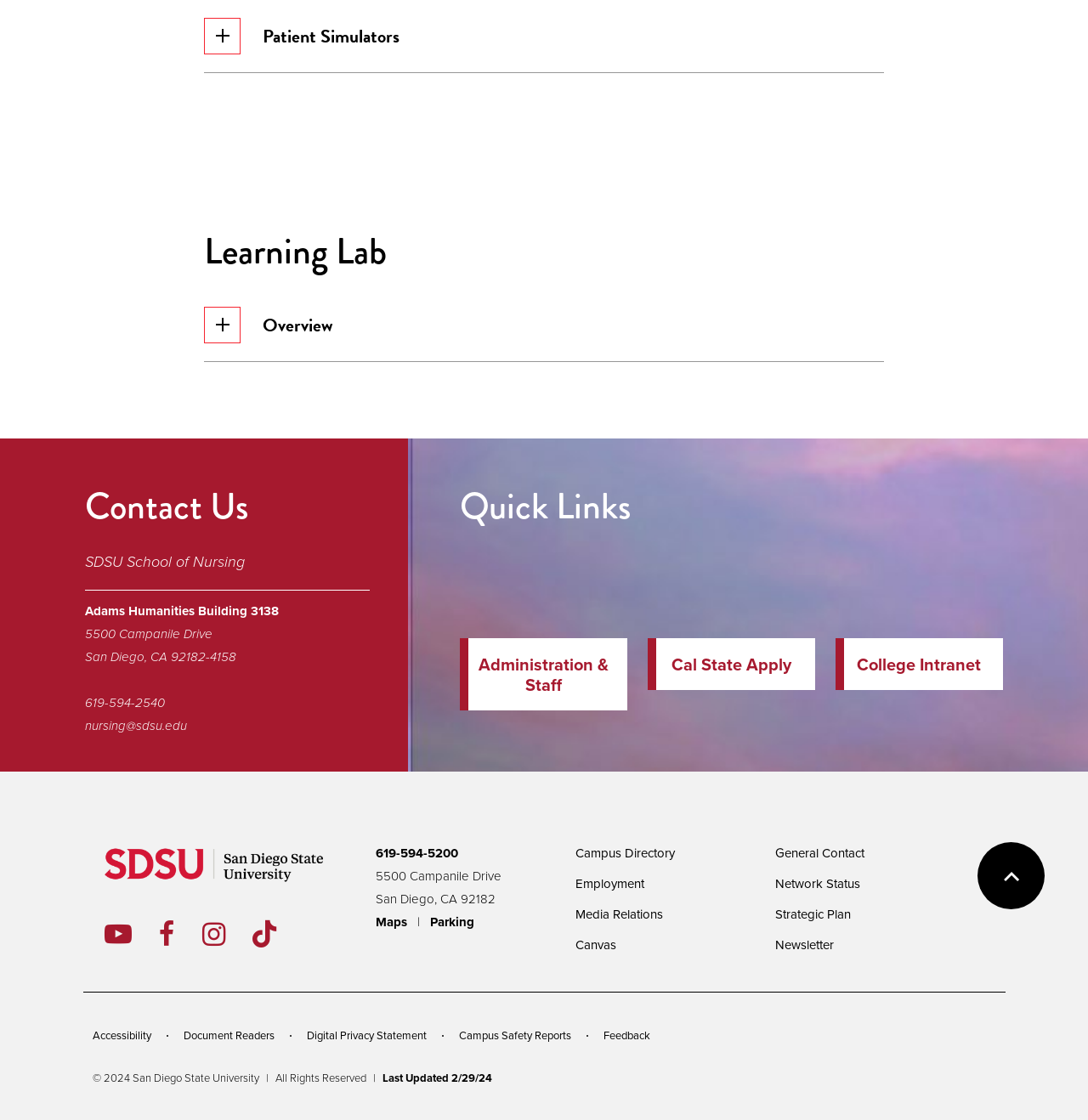Given the description "alt="San Diego State University"", provide the bounding box coordinates of the corresponding UI element.

[0.096, 0.75, 0.296, 0.795]